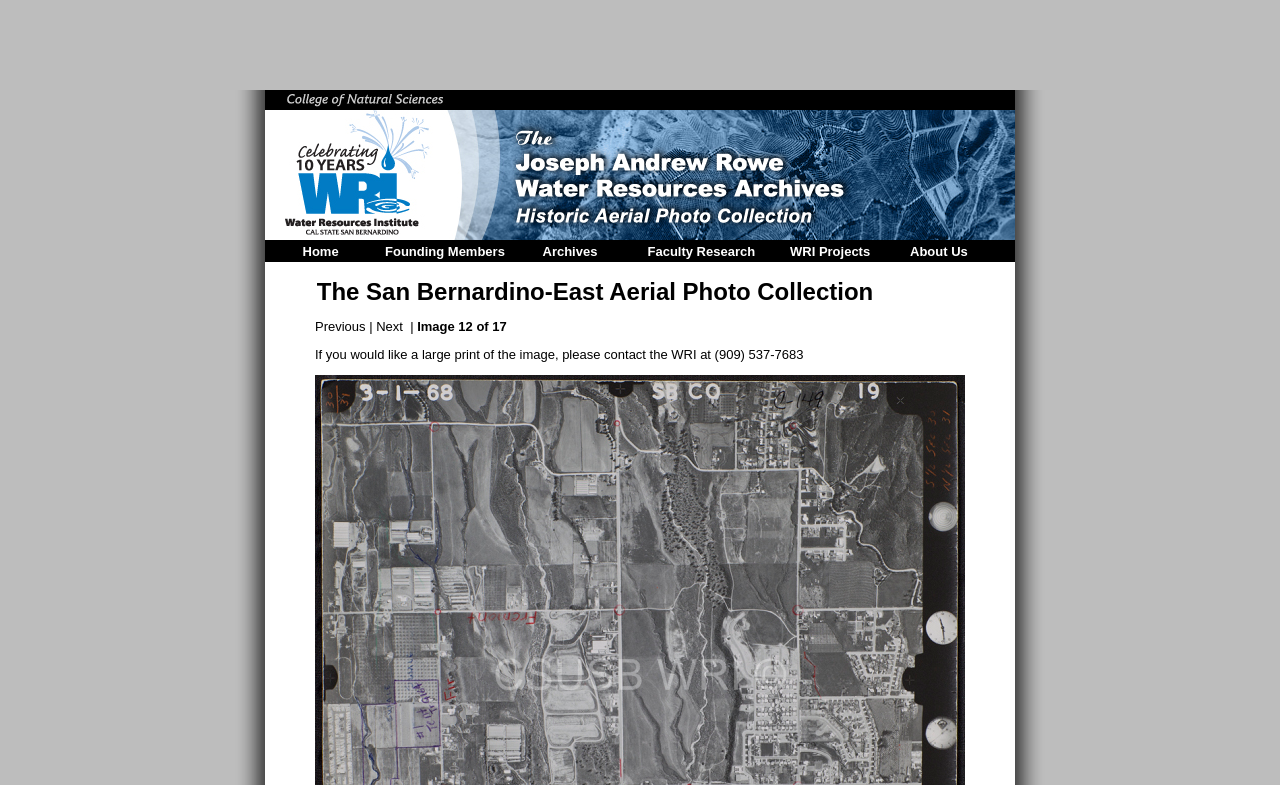Can you provide the bounding box coordinates for the element that should be clicked to implement the instruction: "View the 'Archives' page"?

[0.424, 0.31, 0.467, 0.329]